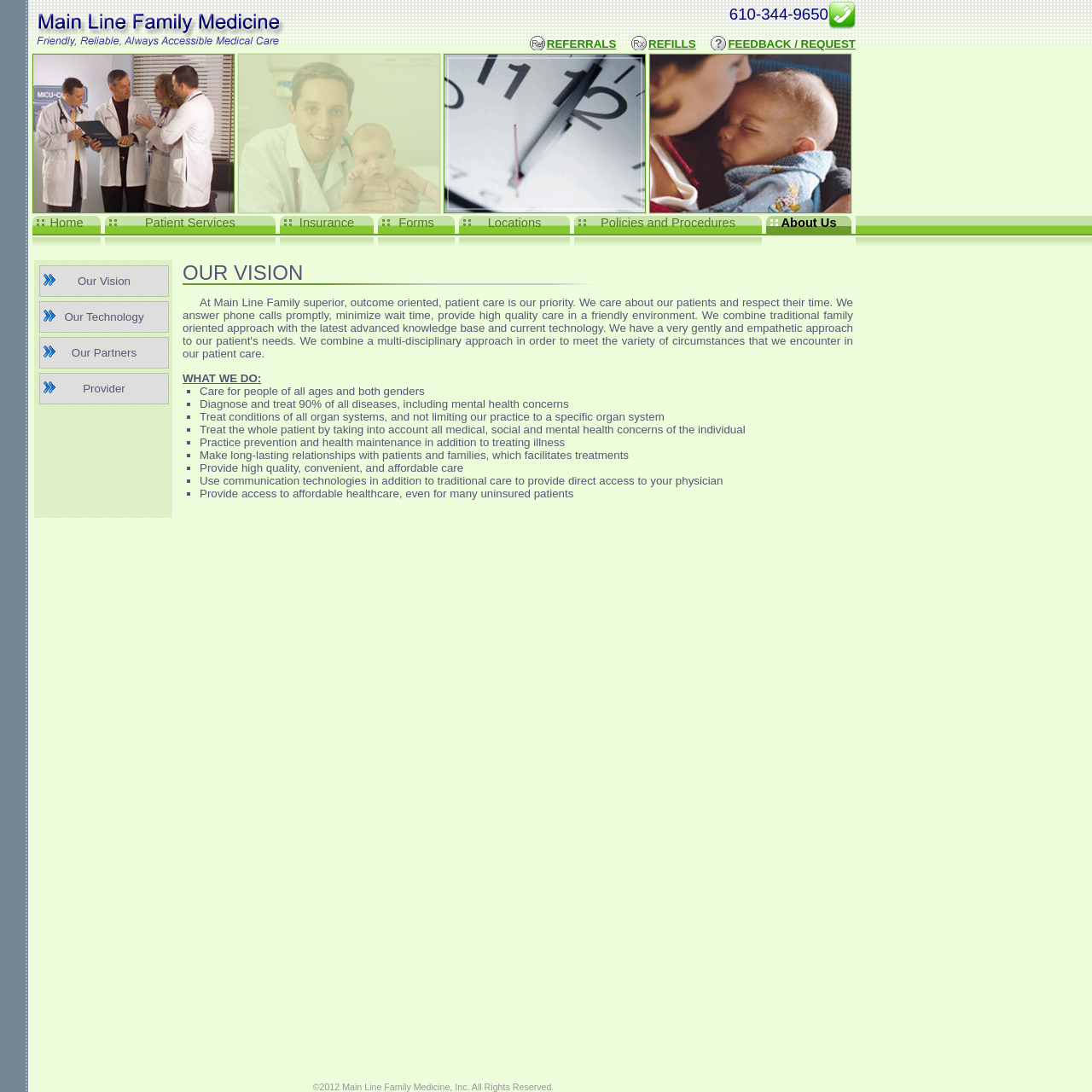Please determine the bounding box coordinates, formatted as (top-left x, top-left y, bottom-right x, bottom-right y), with all values as floating point numbers between 0 and 1. Identify the bounding box of the region described as: FEEDBACK / REQUEST

[0.651, 0.033, 0.784, 0.046]